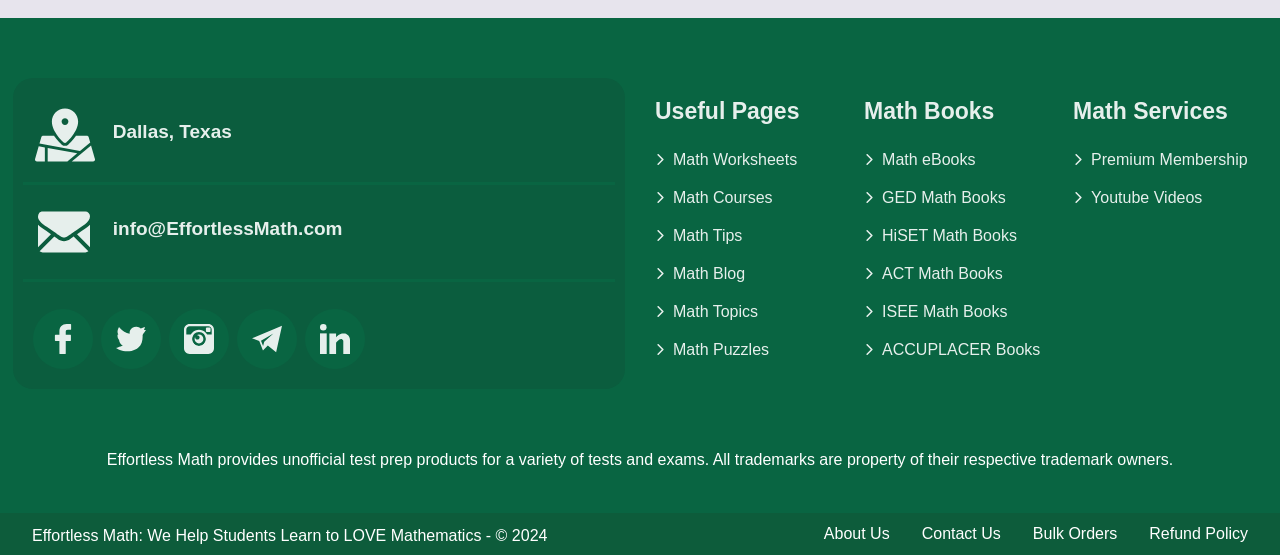What services does Effortless Math offer?
Provide an in-depth answer to the question, covering all aspects.

The services offered by Effortless Math can be found in the middle section of the webpage, where there are links to Premium Membership and Youtube Videos.